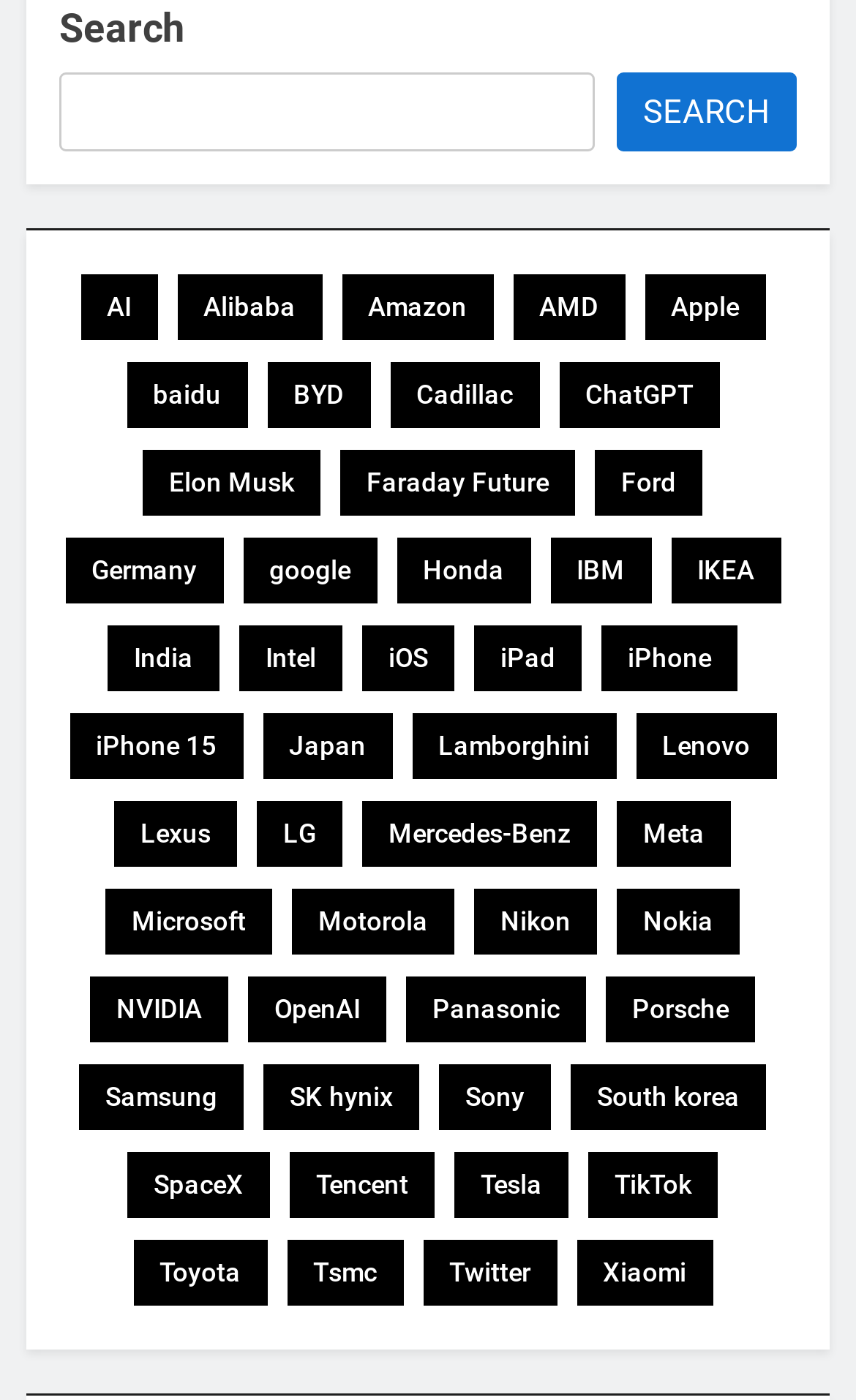Locate the bounding box coordinates of the area to click to fulfill this instruction: "Check out Jordan Fisher — 'Mess' Footnotes". The bounding box should be presented as four float numbers between 0 and 1, in the order [left, top, right, bottom].

None